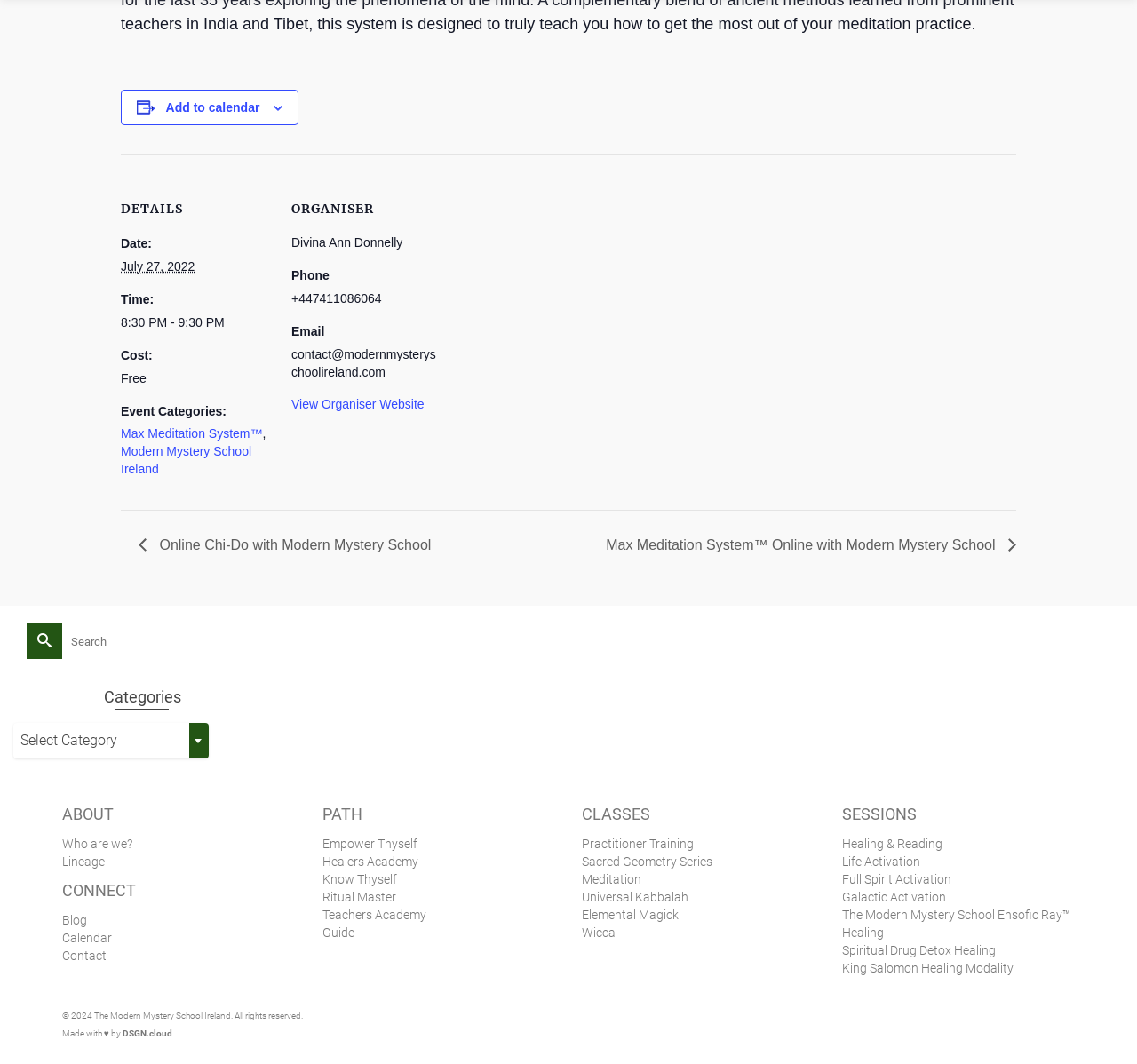Pinpoint the bounding box coordinates of the area that should be clicked to complete the following instruction: "Read about who we are". The coordinates must be given as four float numbers between 0 and 1, i.e., [left, top, right, bottom].

[0.055, 0.787, 0.116, 0.8]